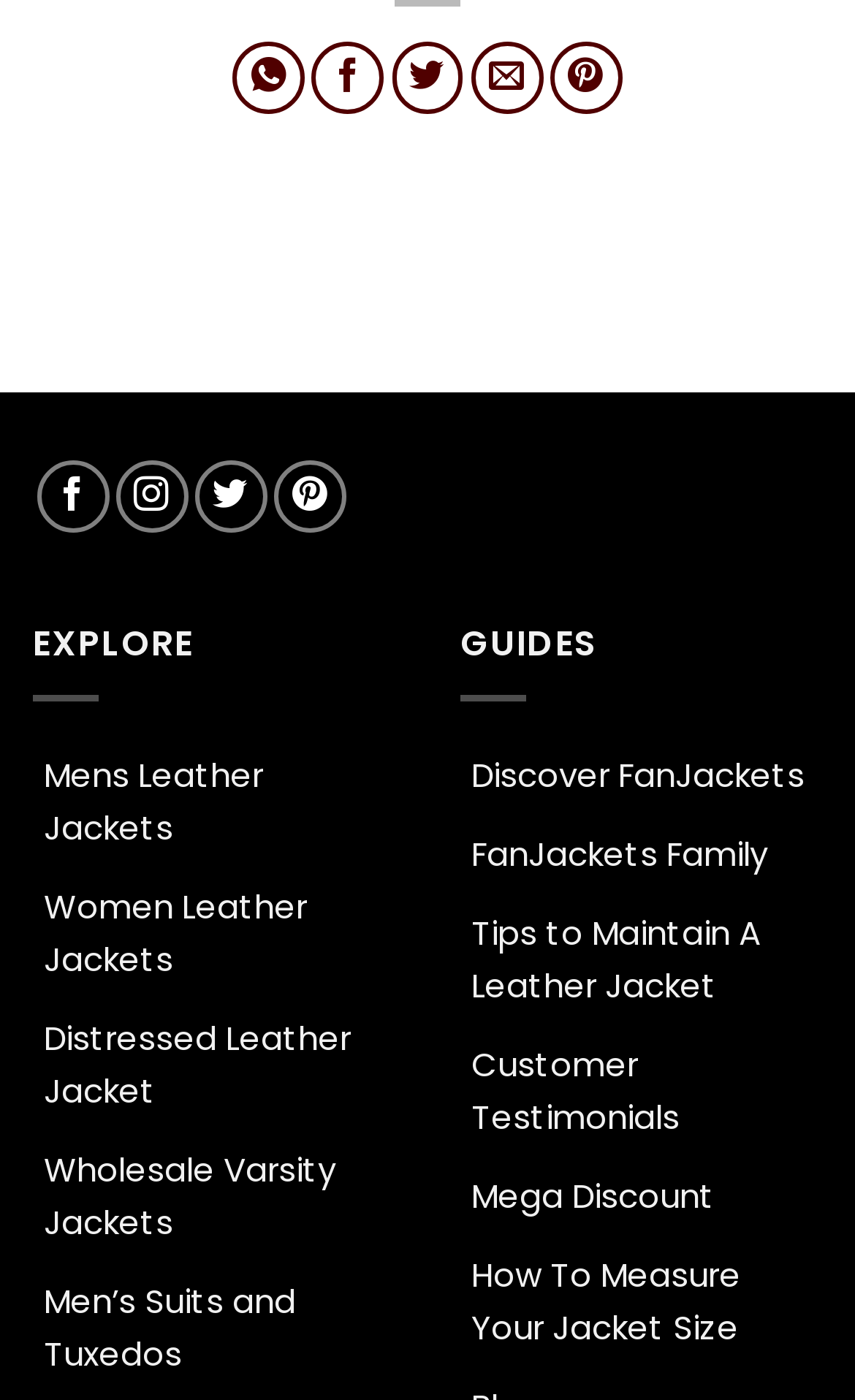Identify the bounding box coordinates for the element you need to click to achieve the following task: "Explore Mens Leather Jackets". The coordinates must be four float values ranging from 0 to 1, formatted as [left, top, right, bottom].

[0.038, 0.526, 0.462, 0.62]